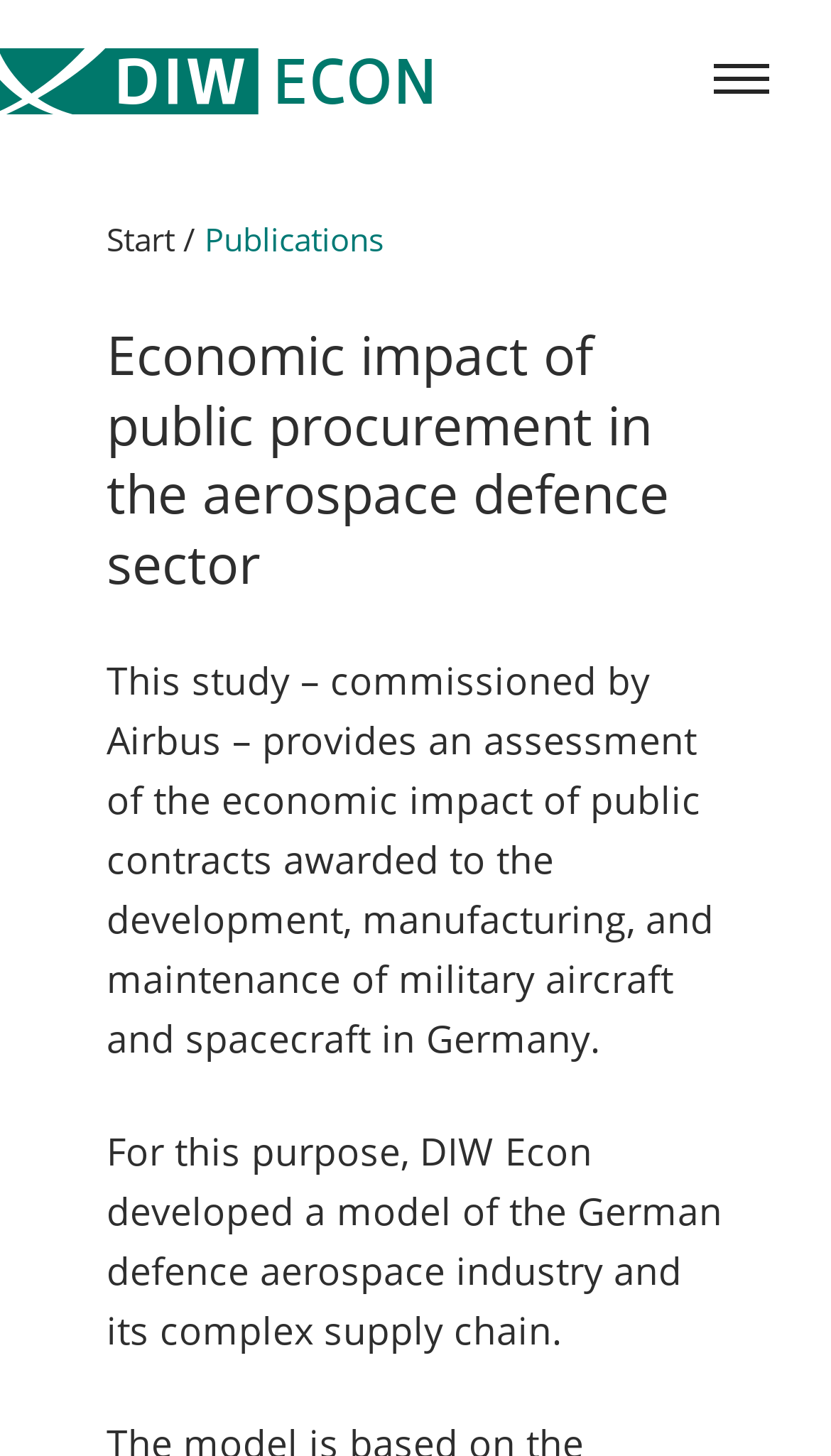Who commissioned the study?
Using the visual information from the image, give a one-word or short-phrase answer.

Airbus